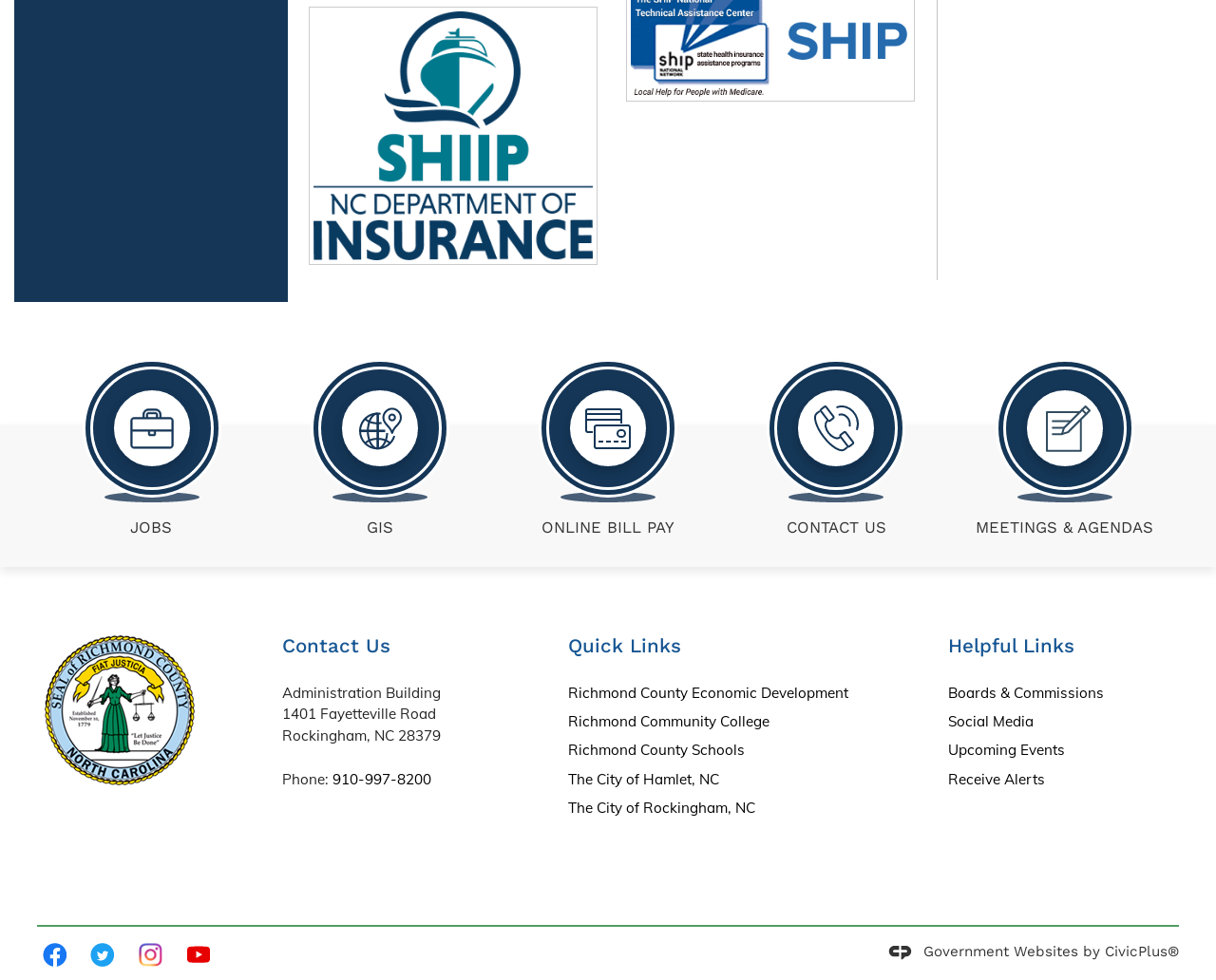What are the social media platforms available?
Give a thorough and detailed response to the question.

The social media platforms are located at the bottom of the webpage, and they are represented by their respective logos and links. The links are 'Facebook graphic', 'Twitter graphic', 'Instagram graphic', and 'Youtube graphic'.